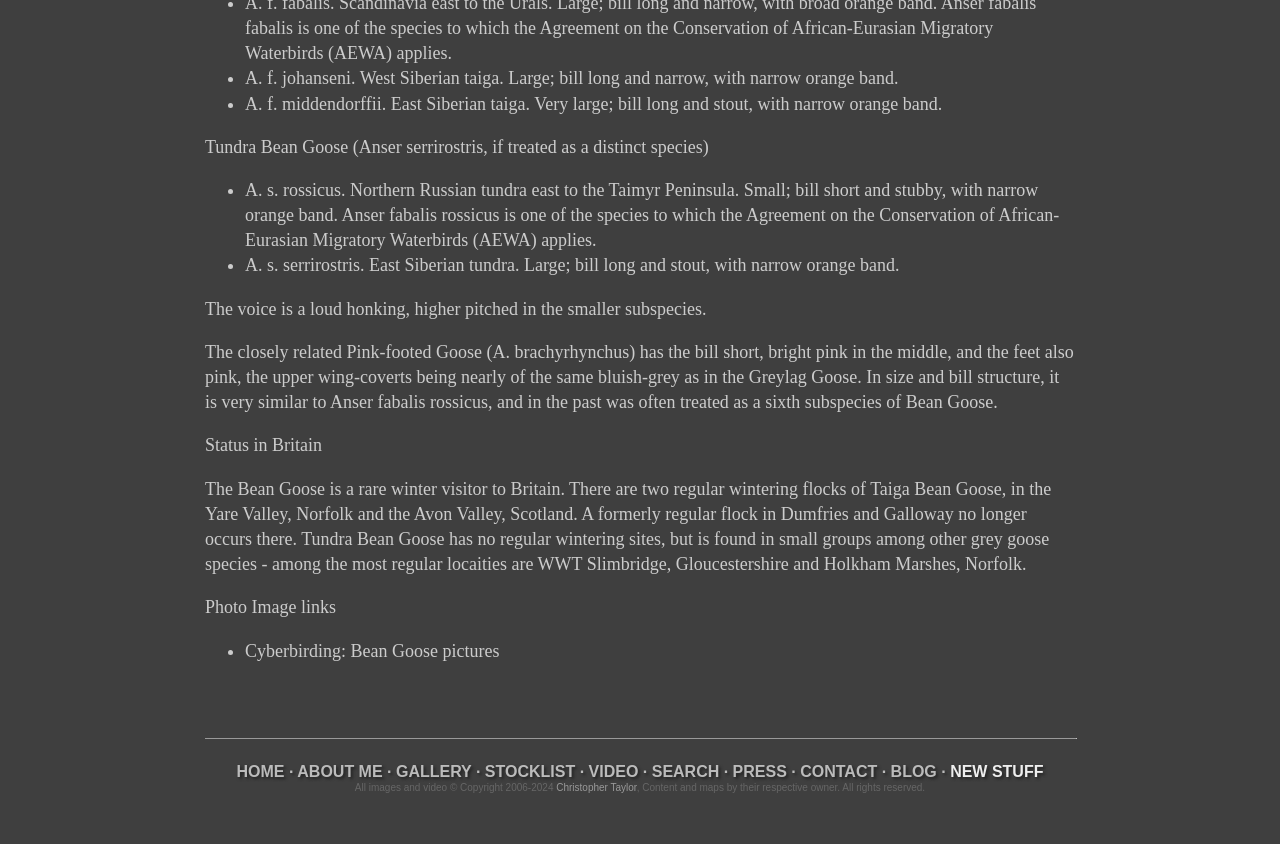Determine the bounding box coordinates for the area that needs to be clicked to fulfill this task: "Search for something". The coordinates must be given as four float numbers between 0 and 1, i.e., [left, top, right, bottom].

[0.509, 0.904, 0.562, 0.924]